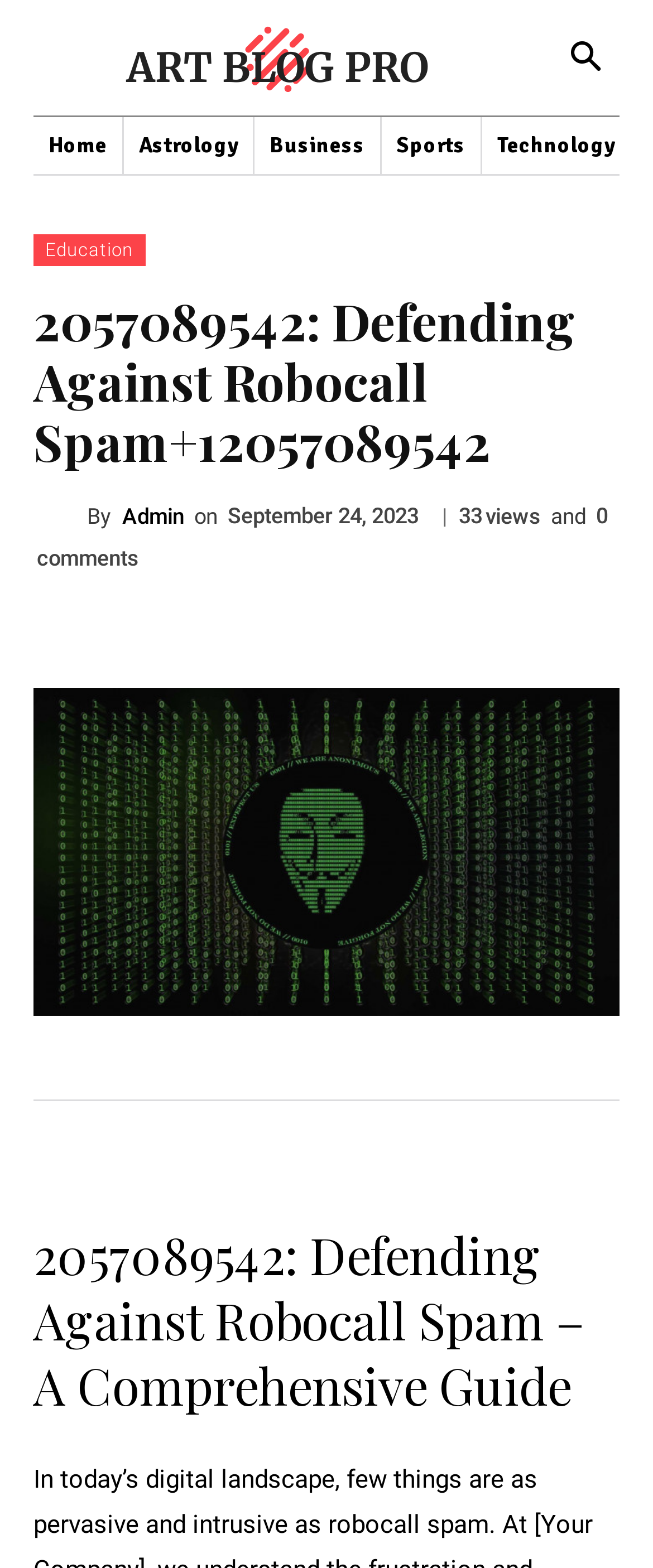What is the category of the article?
Refer to the image and provide a one-word or short phrase answer.

Business